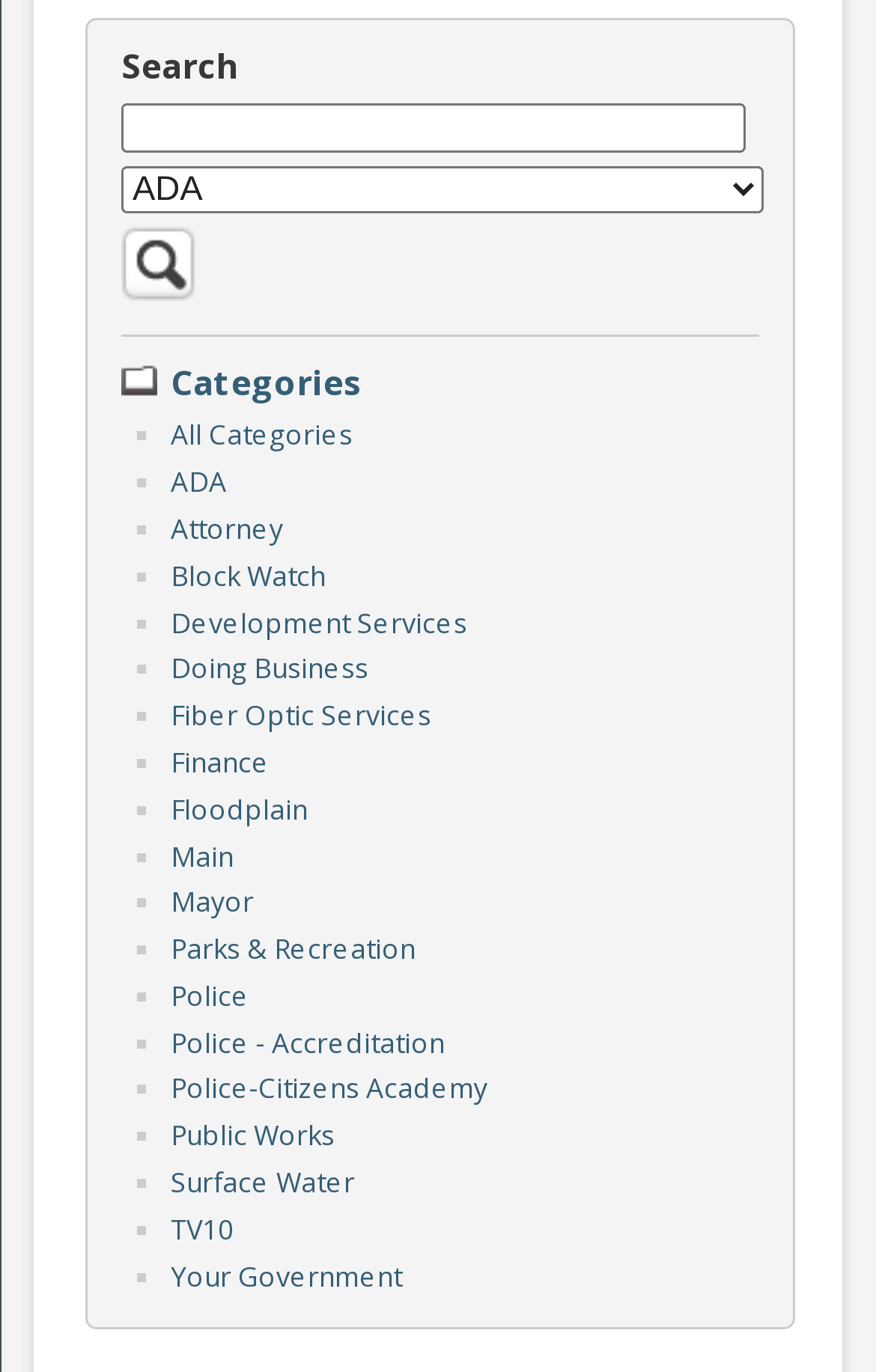Identify the bounding box coordinates of the area that should be clicked in order to complete the given instruction: "Search with the search button". The bounding box coordinates should be four float numbers between 0 and 1, i.e., [left, top, right, bottom].

[0.138, 0.194, 0.223, 0.226]